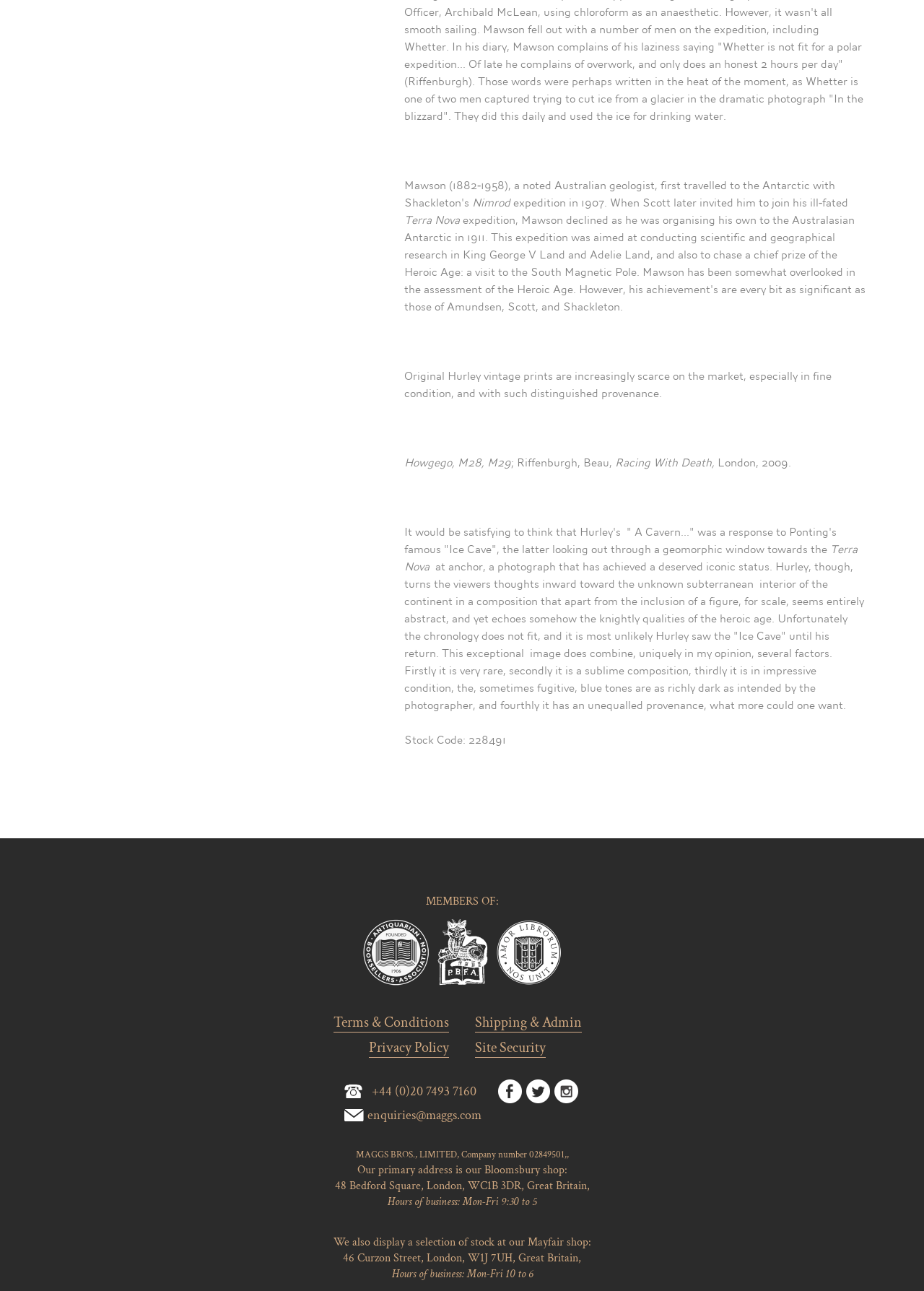Please mark the bounding box coordinates of the area that should be clicked to carry out the instruction: "Follow on Facebook".

[0.539, 0.836, 0.564, 0.855]